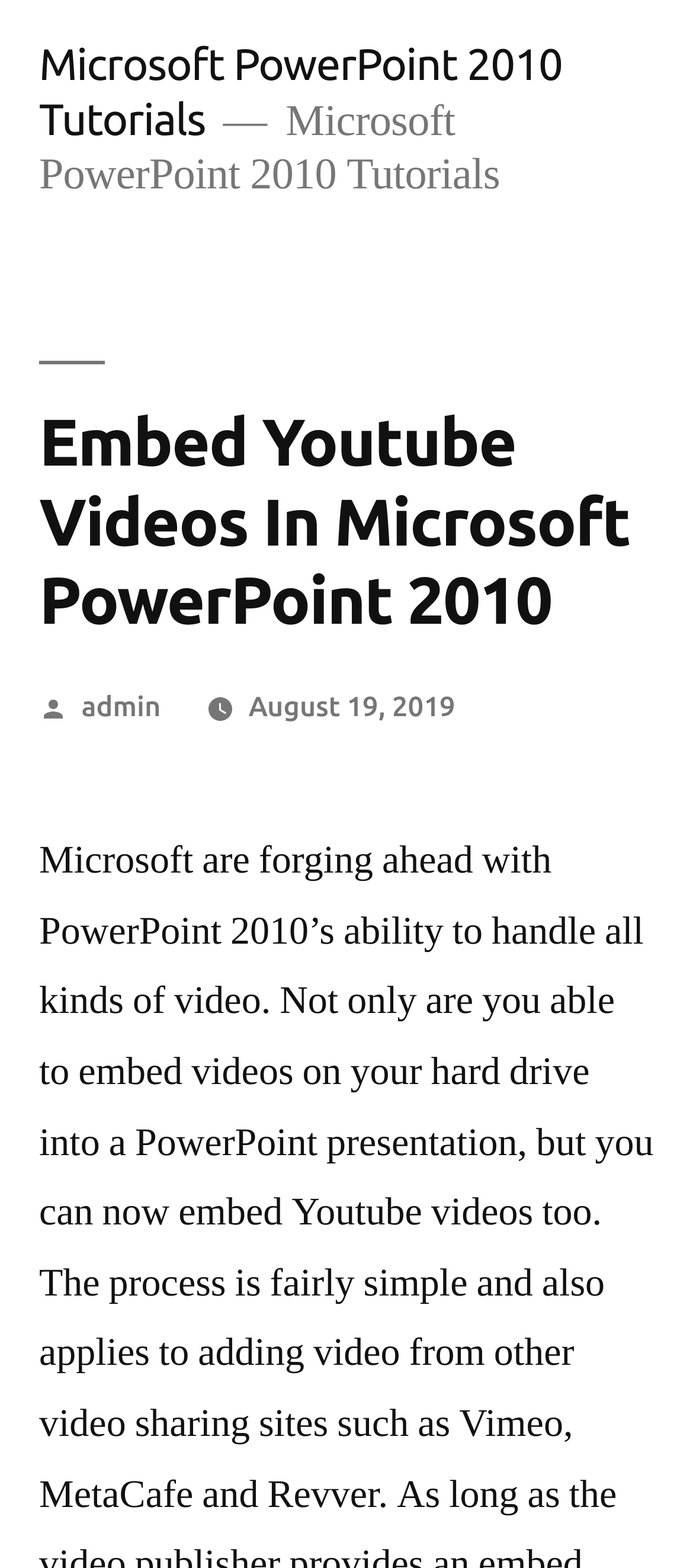What is the category of the tutorial?
Offer a detailed and full explanation in response to the question.

I found the answer by looking at the link with the text 'Microsoft PowerPoint 2010 Tutorials', which is located at the top of the page, indicating that it is the category of the tutorial.